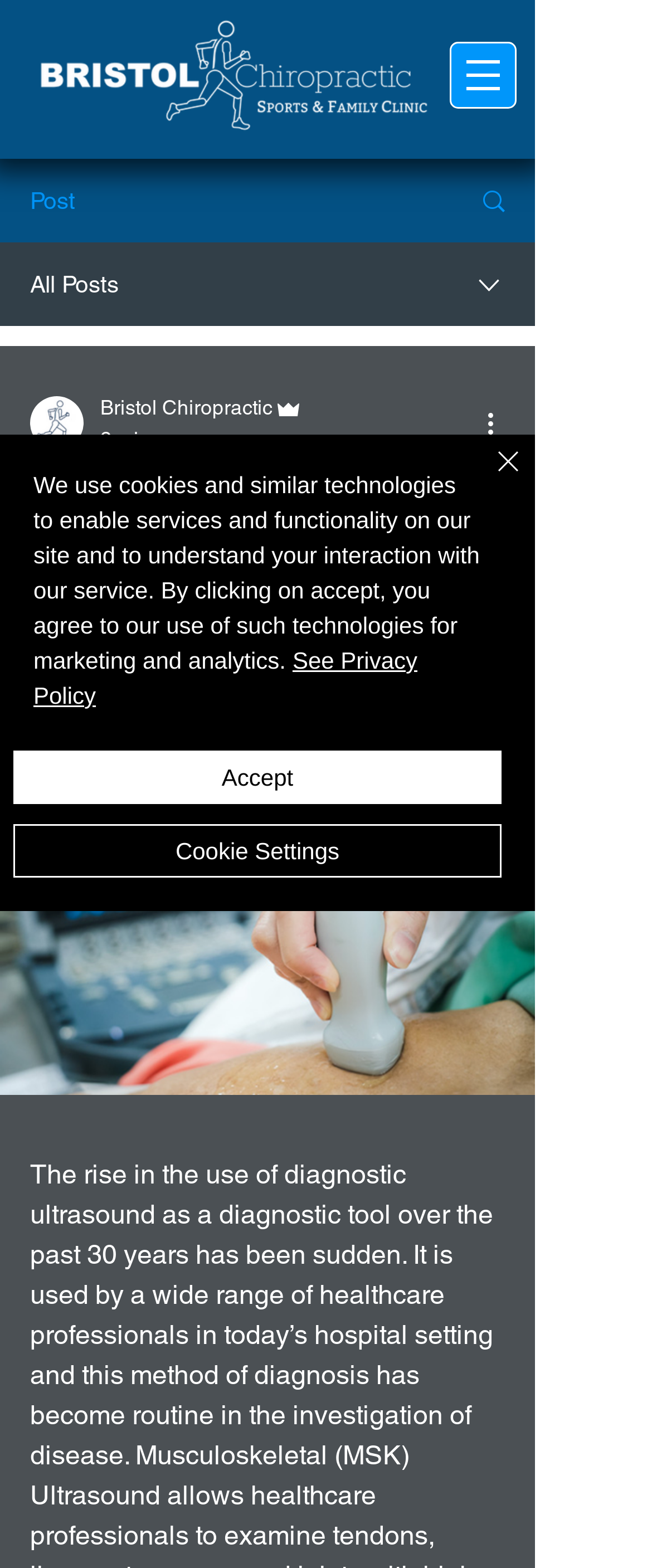How many navigation items are there?
Look at the image and answer with only one word or phrase.

4